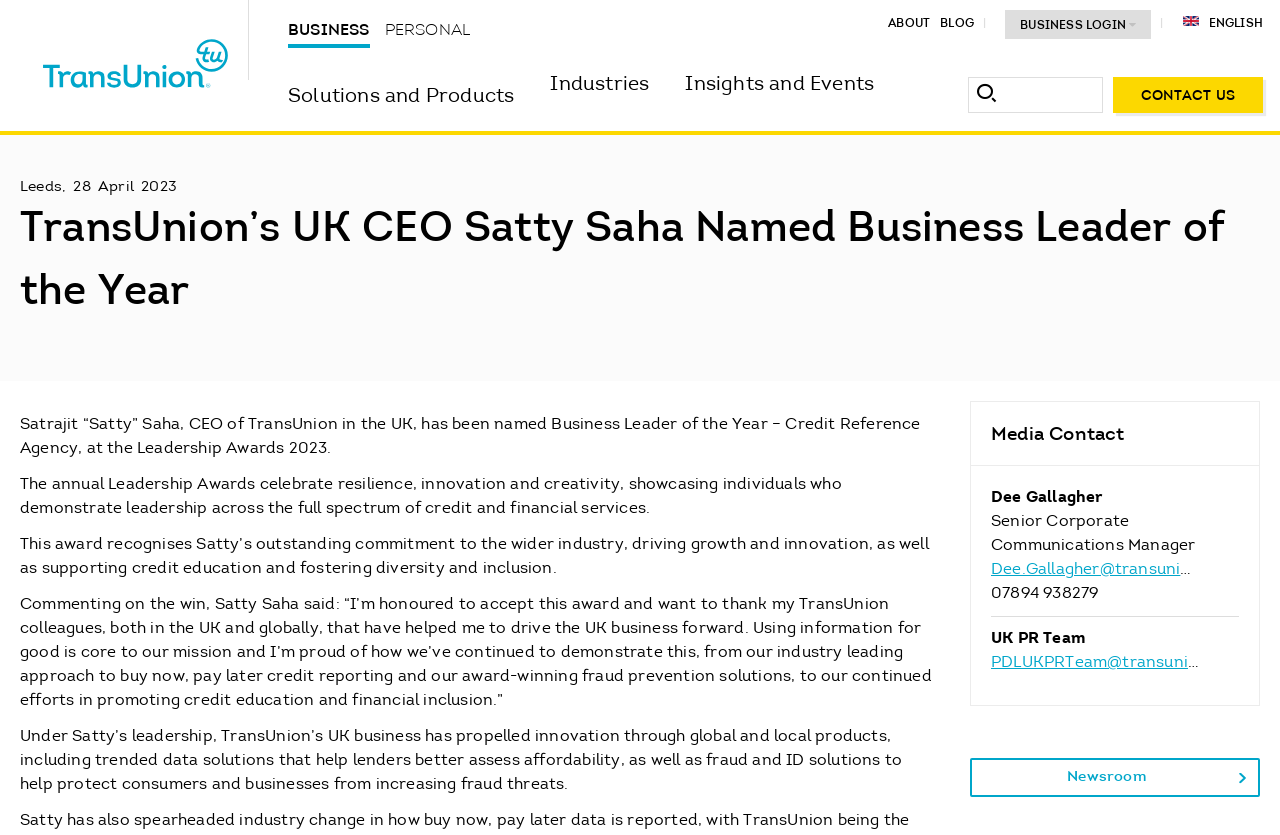What is the name of the company where Satty Saha is the CEO?
Based on the screenshot, provide a one-word or short-phrase response.

TransUnion